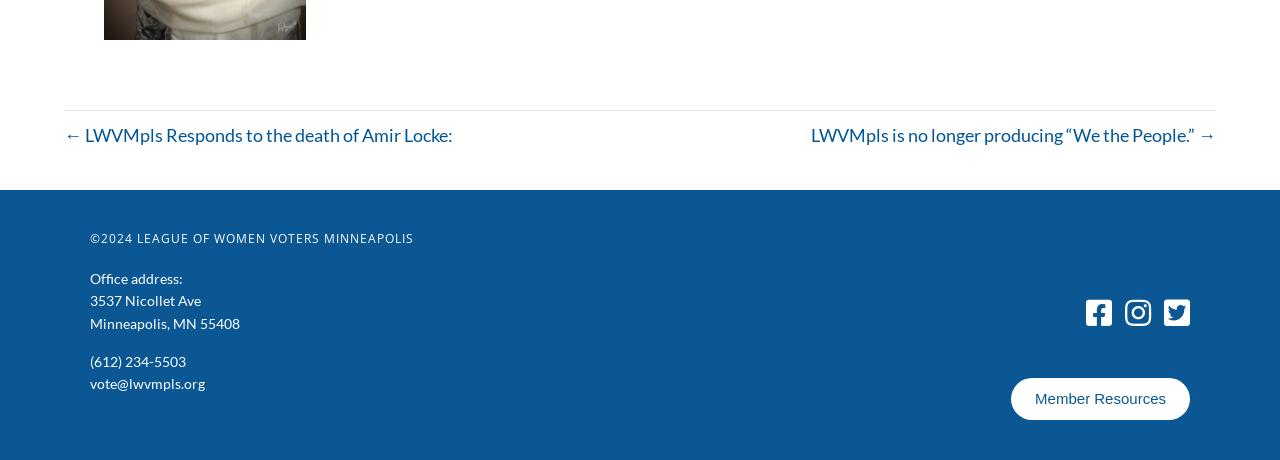Provide the bounding box coordinates of the UI element that matches the description: "Member Resources".

[0.79, 0.821, 0.93, 0.913]